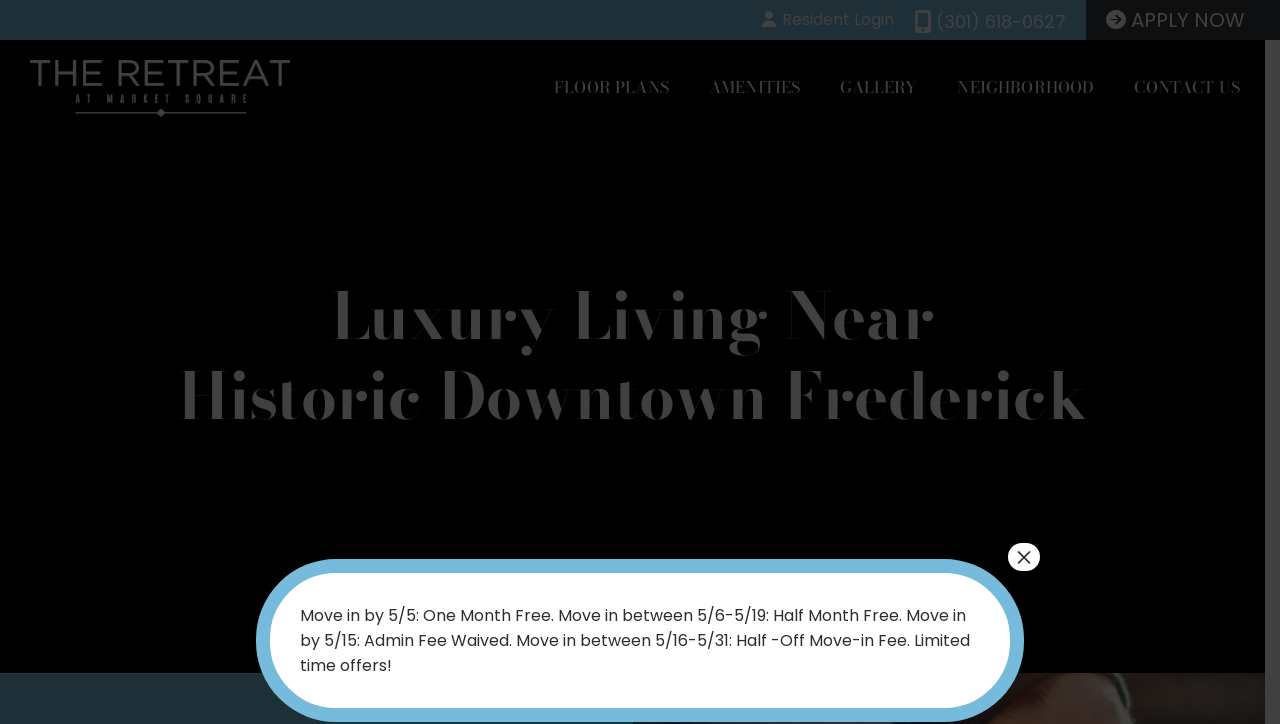What is the name of the apartment complex?
Could you give a comprehensive explanation in response to this question?

I determined the answer by looking at the top-left corner of the webpage, where the logo and name of the apartment complex are displayed.